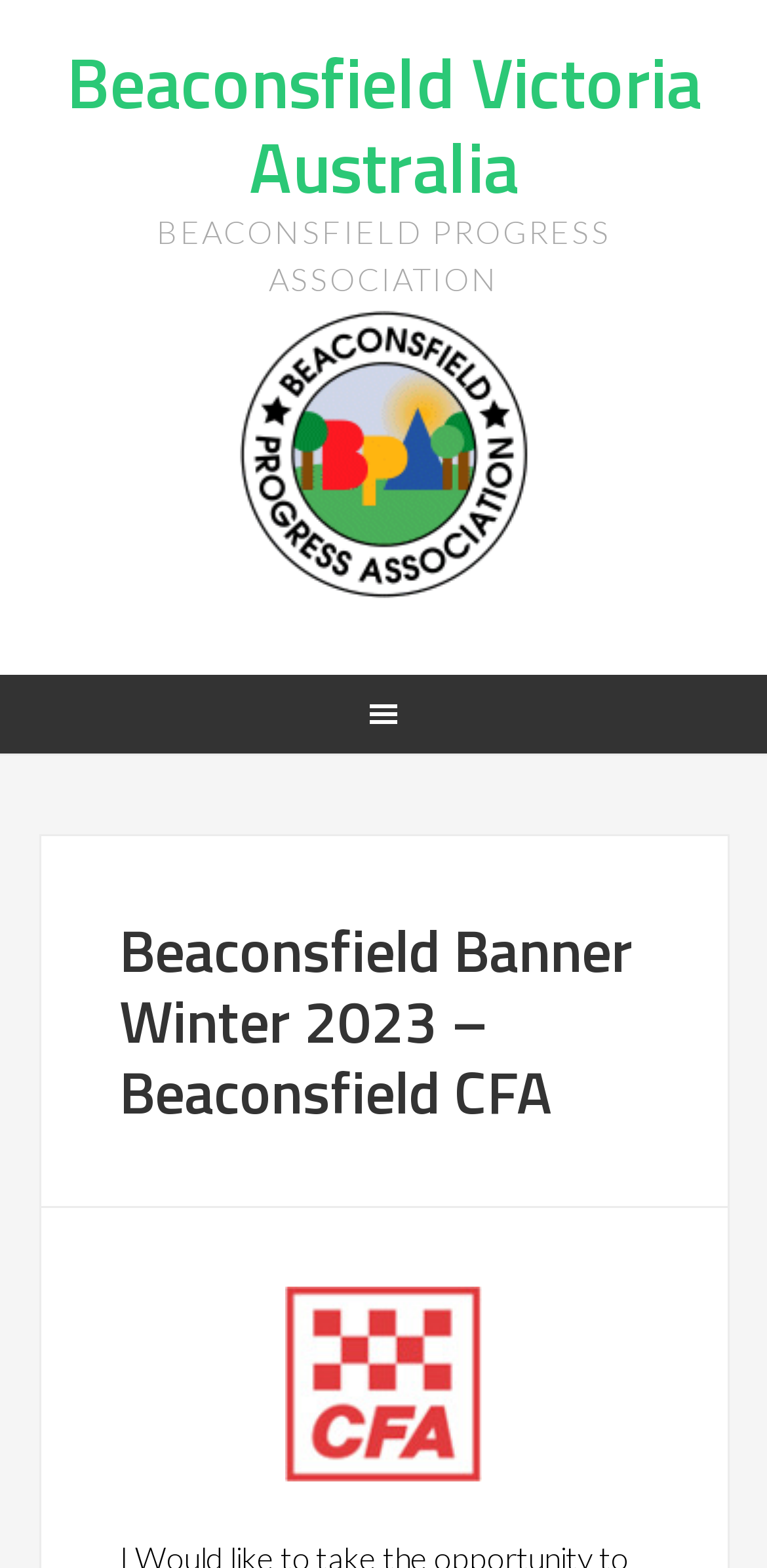Using the element description: "Paediatric Ophthalmology / Strabismus", determine the bounding box coordinates. The coordinates should be in the format [left, top, right, bottom], with values between 0 and 1.

None